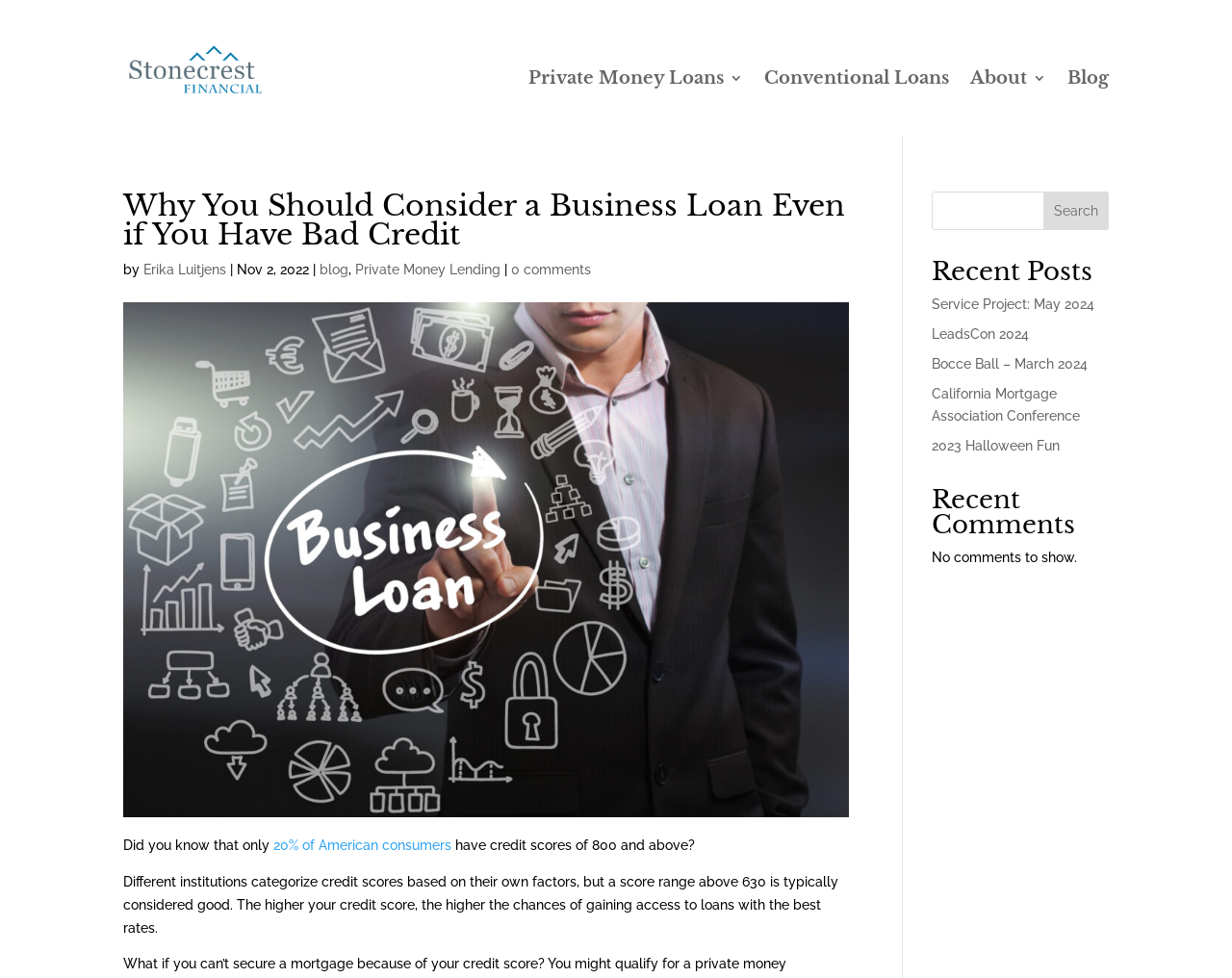Find the bounding box coordinates of the clickable area required to complete the following action: "Click the 'Erika Luitjens' link".

[0.116, 0.268, 0.184, 0.284]